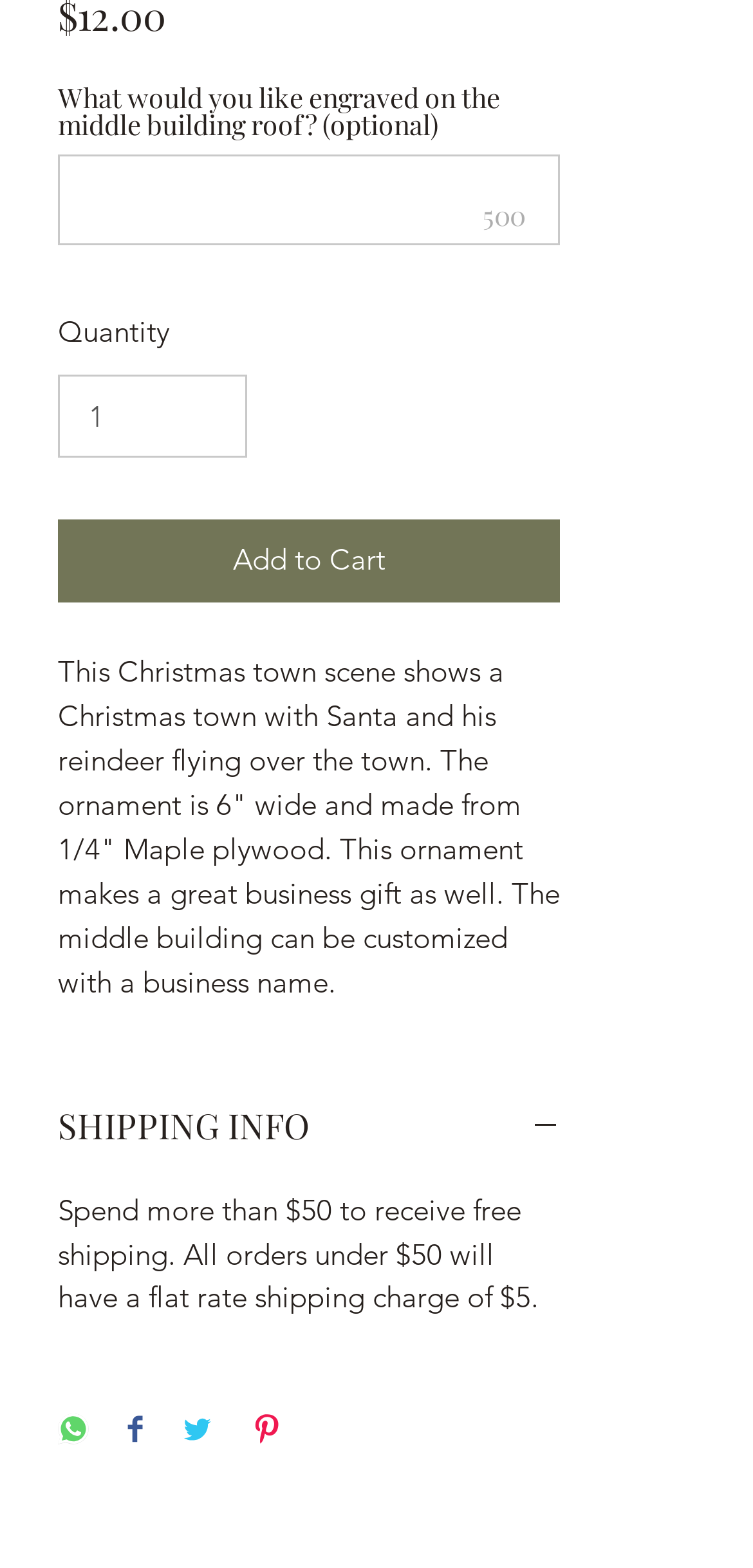Identify the bounding box coordinates of the section to be clicked to complete the task described by the following instruction: "Enter the text to be engraved on the middle building roof". The coordinates should be four float numbers between 0 and 1, formatted as [left, top, right, bottom].

[0.077, 0.099, 0.744, 0.157]